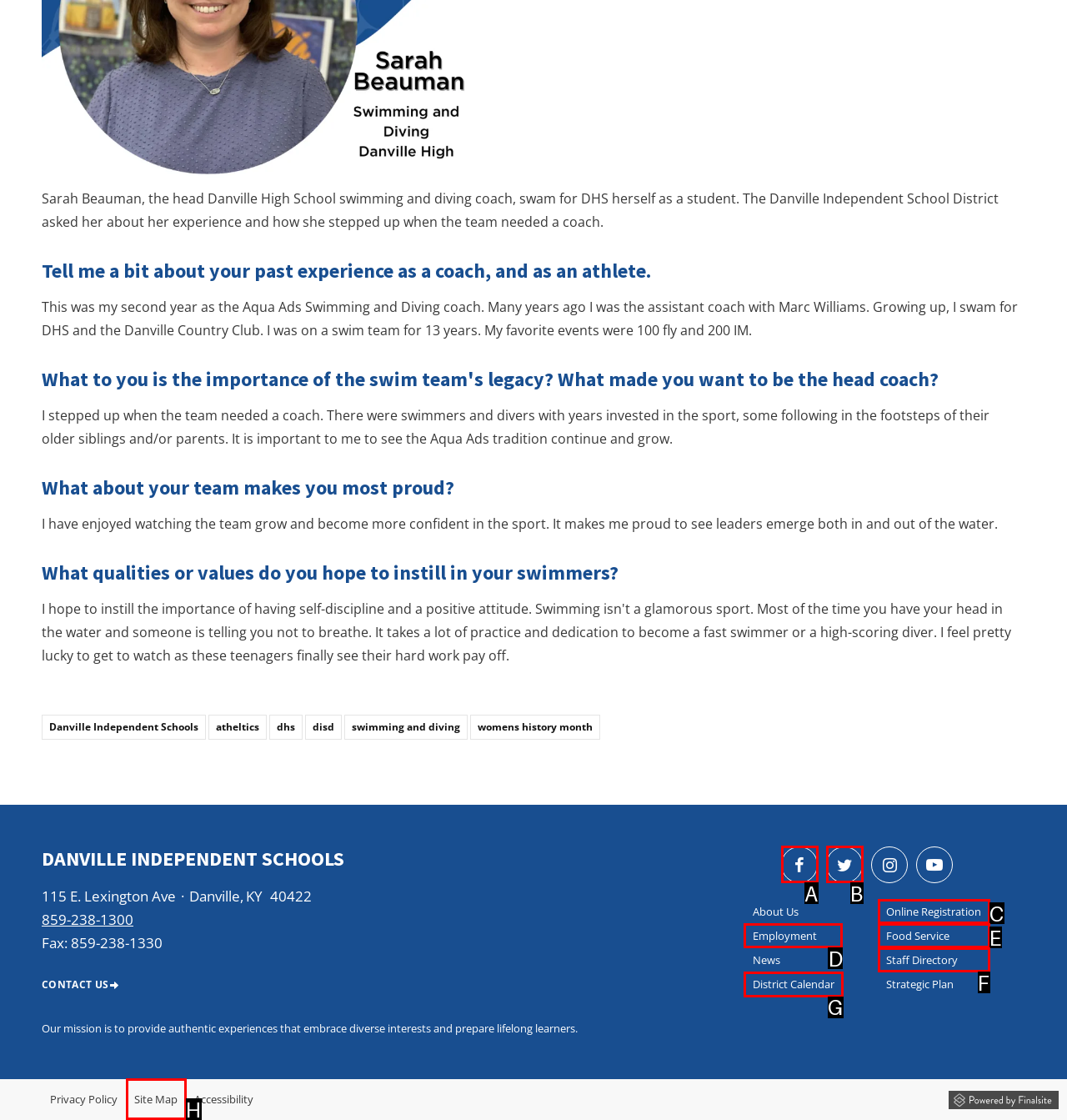Select the appropriate HTML element to click for the following task: View the 'District Calendar'
Answer with the letter of the selected option from the given choices directly.

G